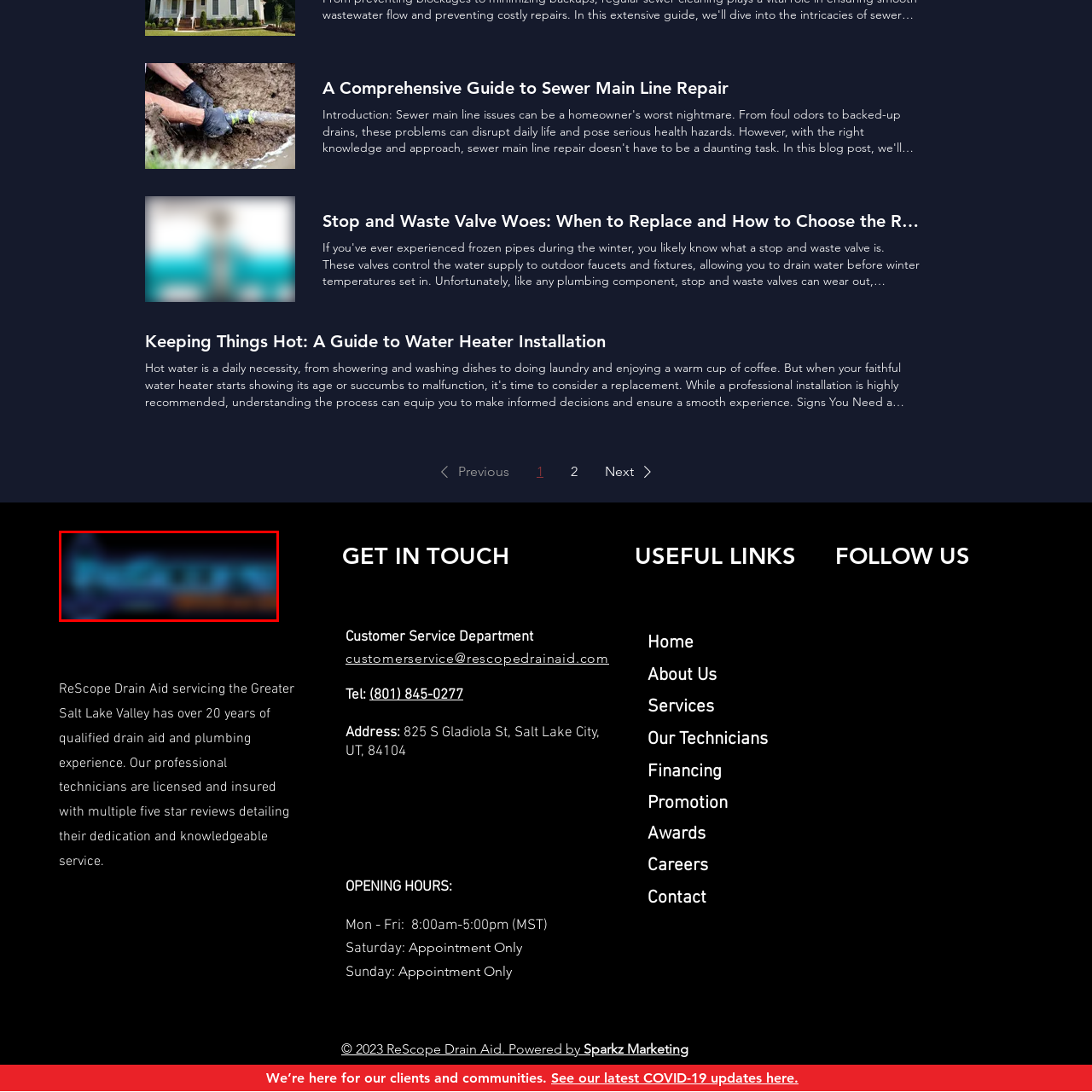What is the purpose of the logo?
Observe the image highlighted by the red bounding box and answer the question comprehensively.

The logo serves as a central branding element for the company, aimed at establishing trust and recognition among potential customers, which is essential for a company providing drain services.